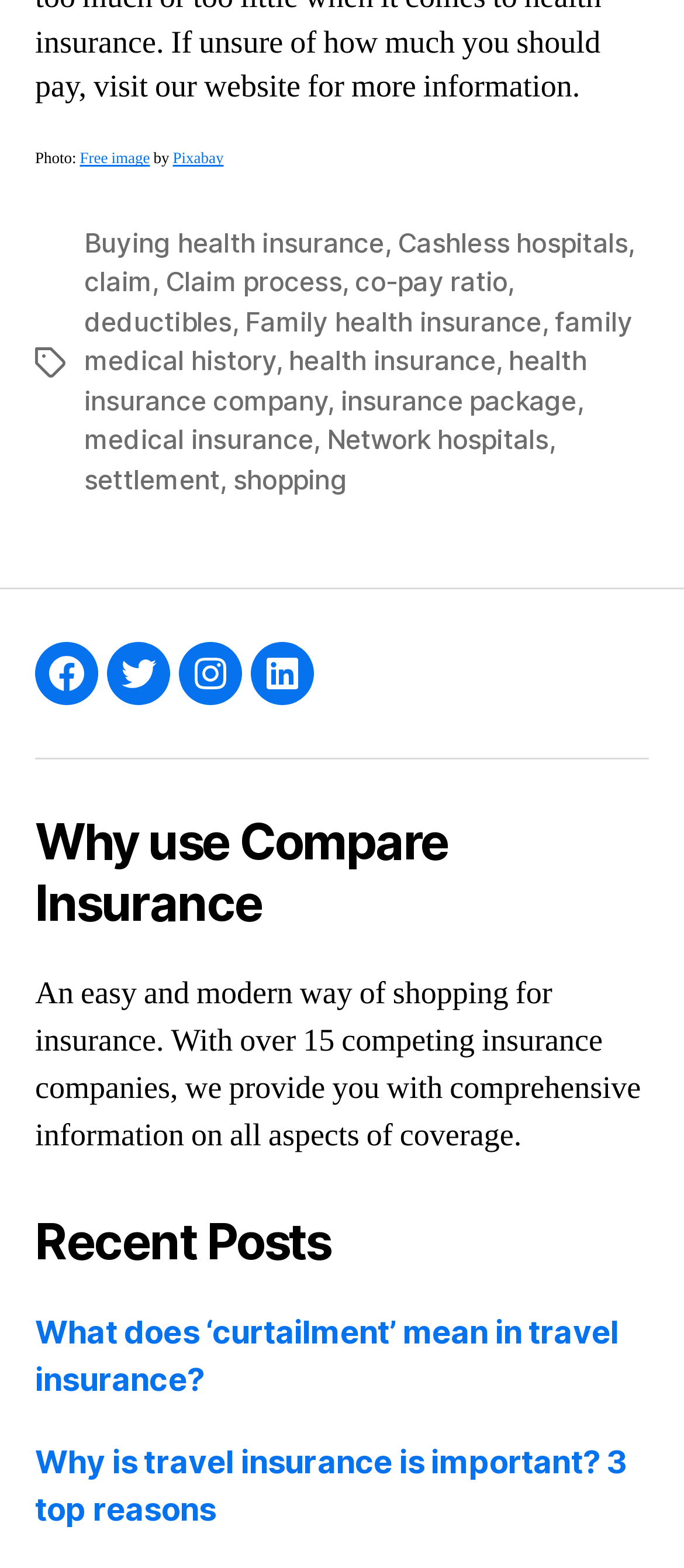Find the bounding box coordinates of the element you need to click on to perform this action: 'Click on 'Free image''. The coordinates should be represented by four float values between 0 and 1, in the format [left, top, right, bottom].

[0.117, 0.096, 0.219, 0.108]